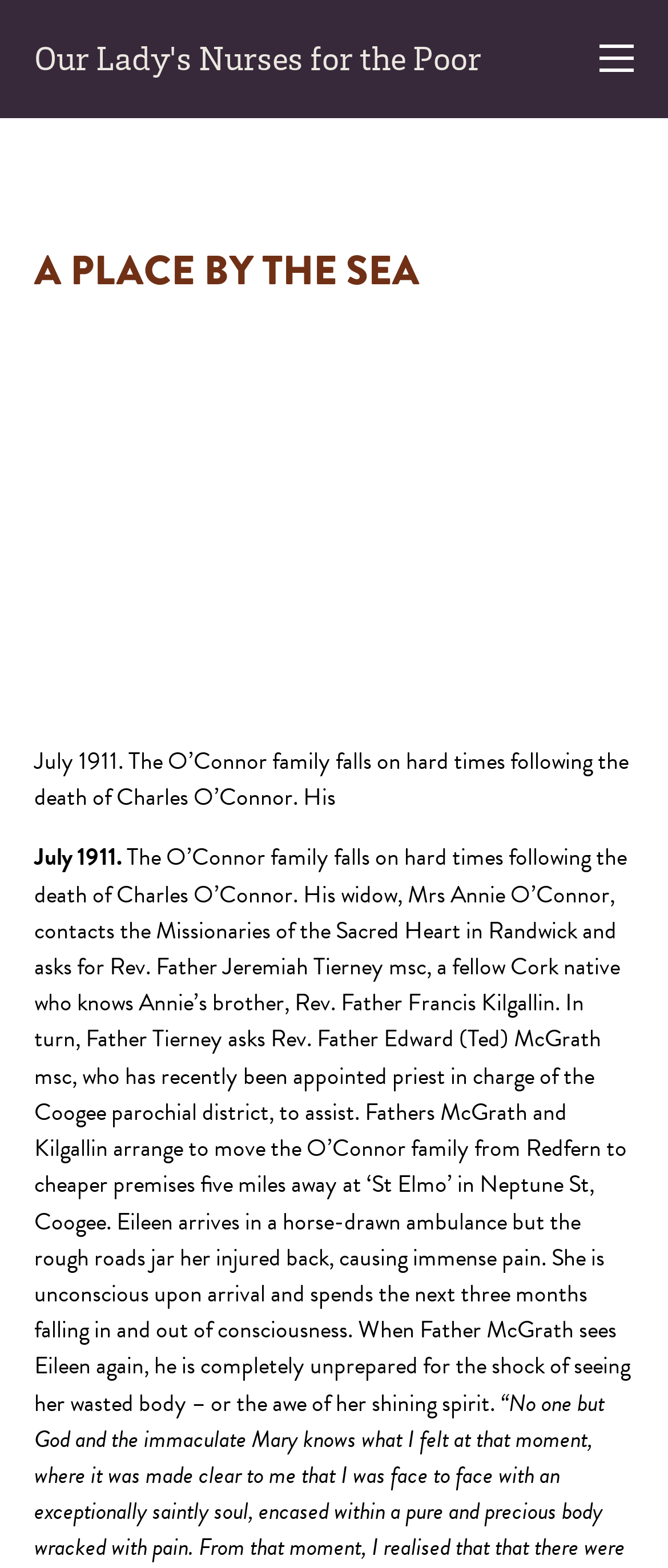How does Eileen arrive at St Elmo?
Please give a detailed and elaborate explanation in response to the question.

The way Eileen arrives at St Elmo can be found in the static text at the bottom of the page, which says 'Eileen arrives in a horse-drawn ambulance but the rough roads jar her injured back, causing immense pain.'. This suggests that Eileen arrives at St Elmo in a horse-drawn ambulance.